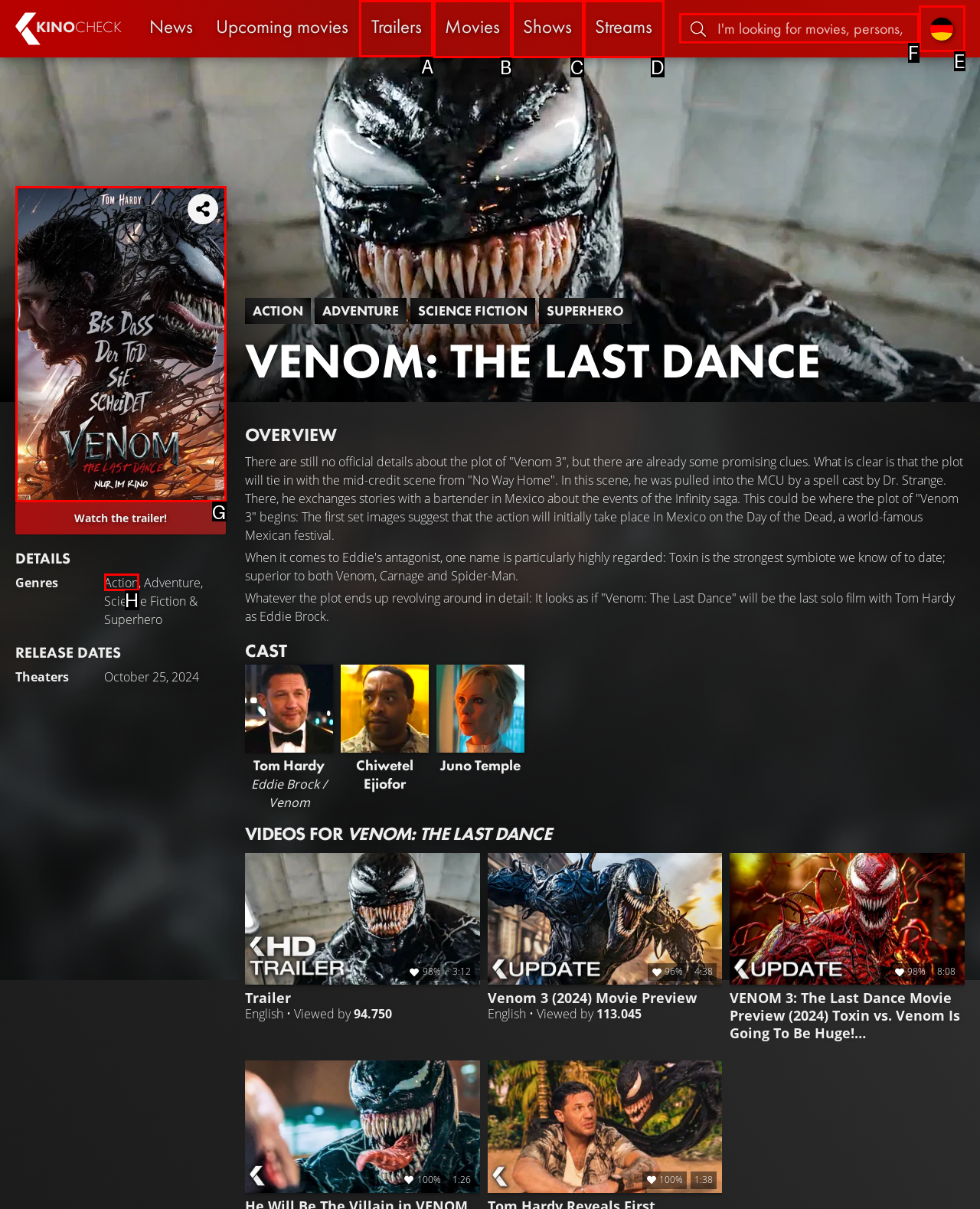Identify the HTML element that should be clicked to accomplish the task: Click on the 'Trailers' link
Provide the option's letter from the given choices.

A